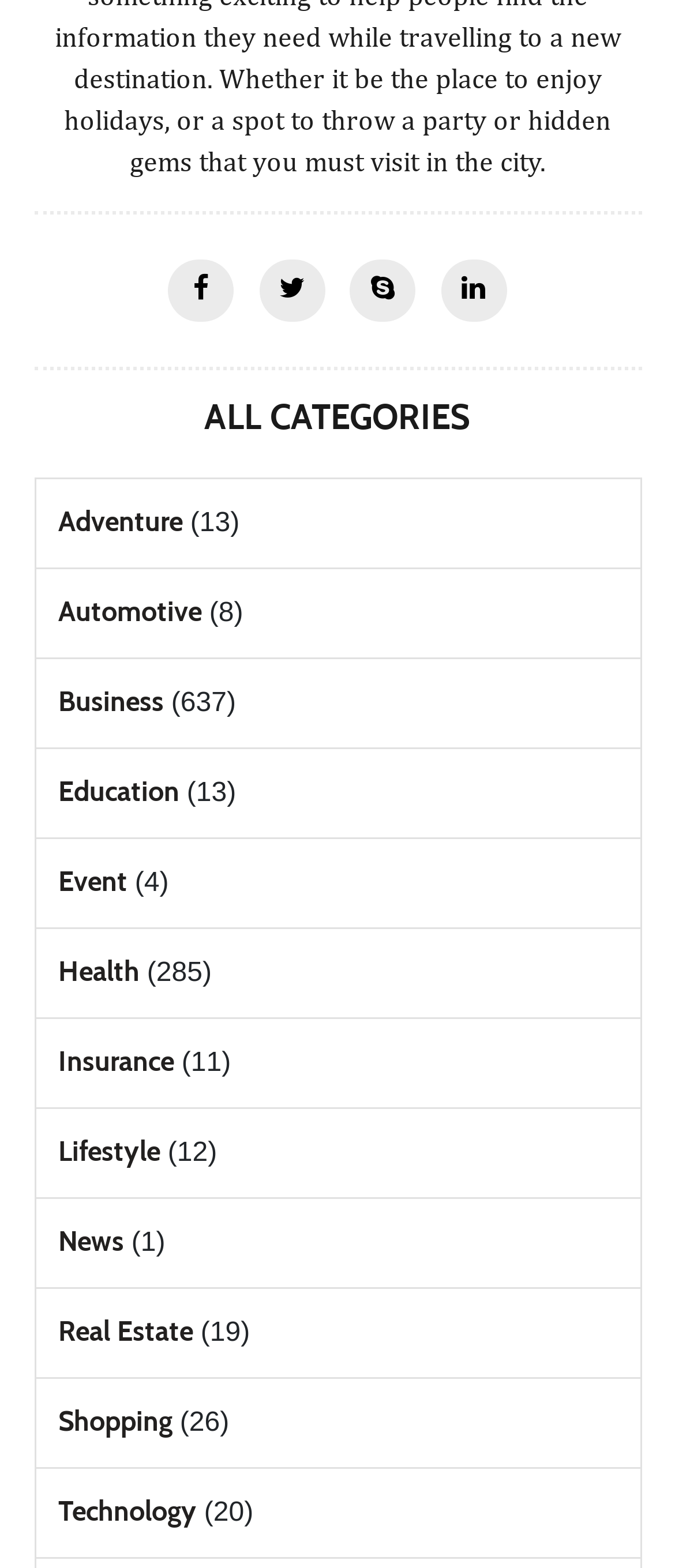Provide a brief response to the question below using a single word or phrase: 
What is the title of the category section?

ALL CATEGORIES